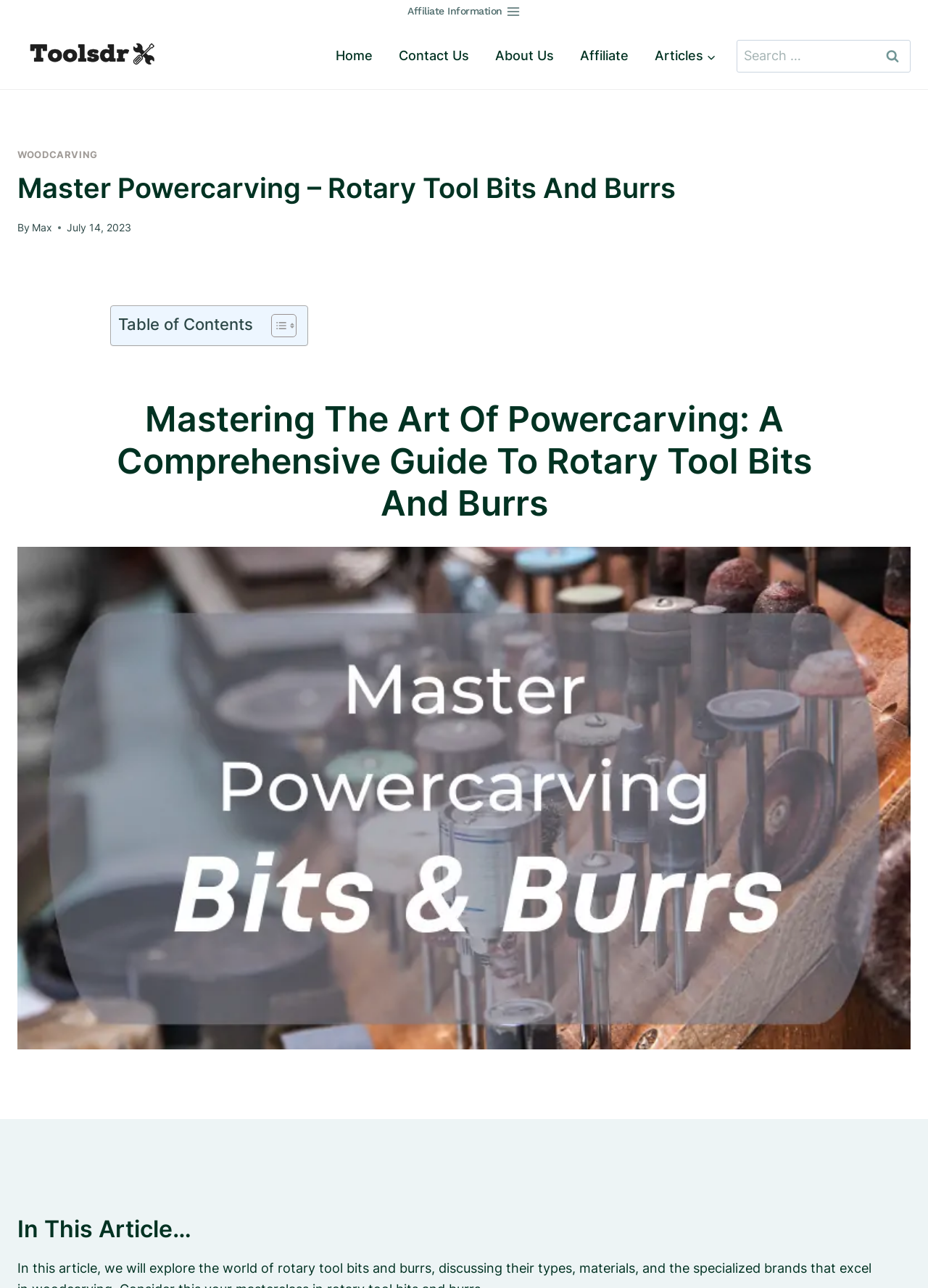Please identify the bounding box coordinates of where to click in order to follow the instruction: "Read the article about woodcarving".

[0.019, 0.116, 0.105, 0.125]